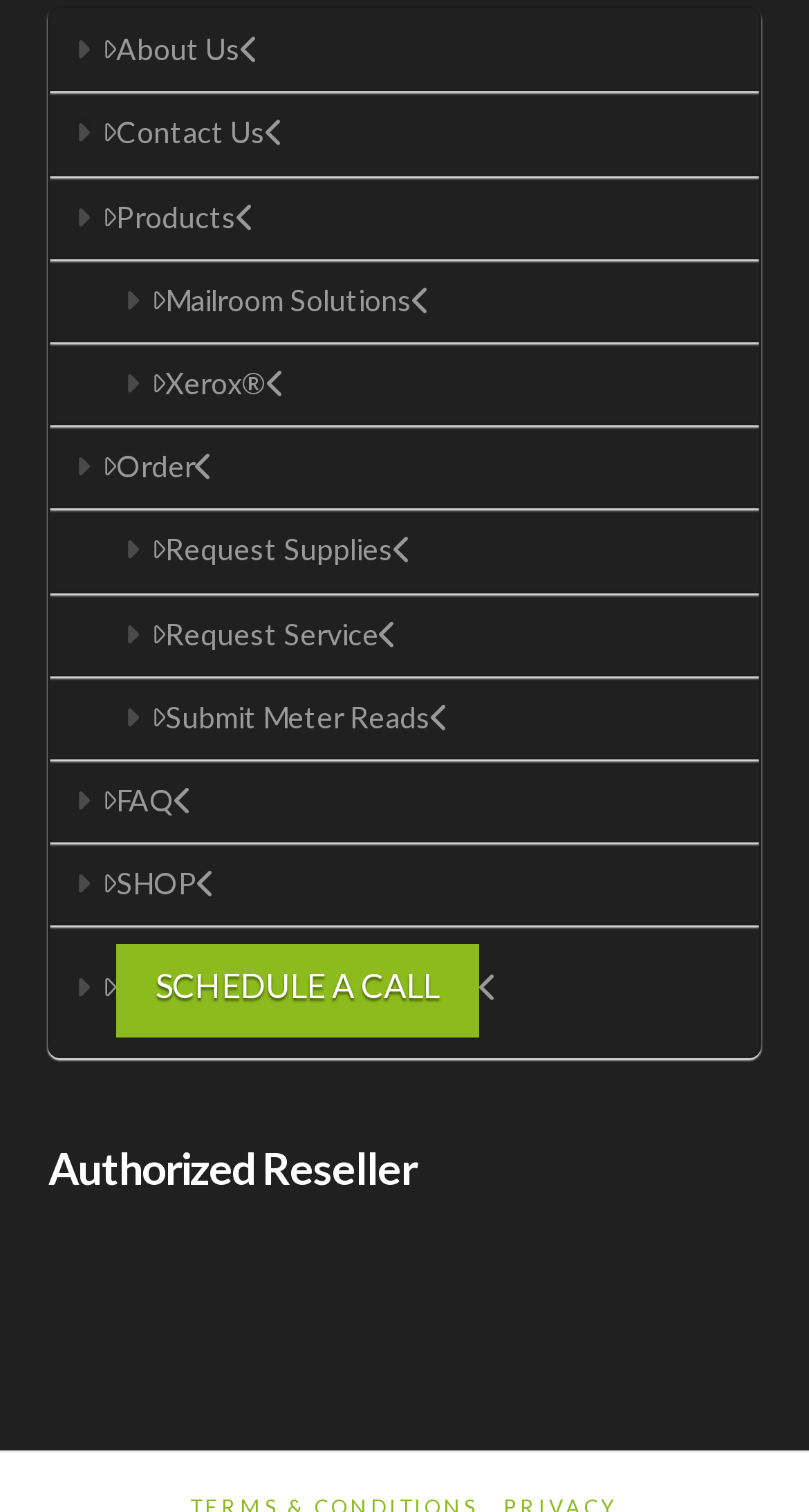Please find the bounding box coordinates of the element that must be clicked to perform the given instruction: "Schedule a call". The coordinates should be four float numbers from 0 to 1, i.e., [left, top, right, bottom].

[0.143, 0.625, 0.592, 0.686]